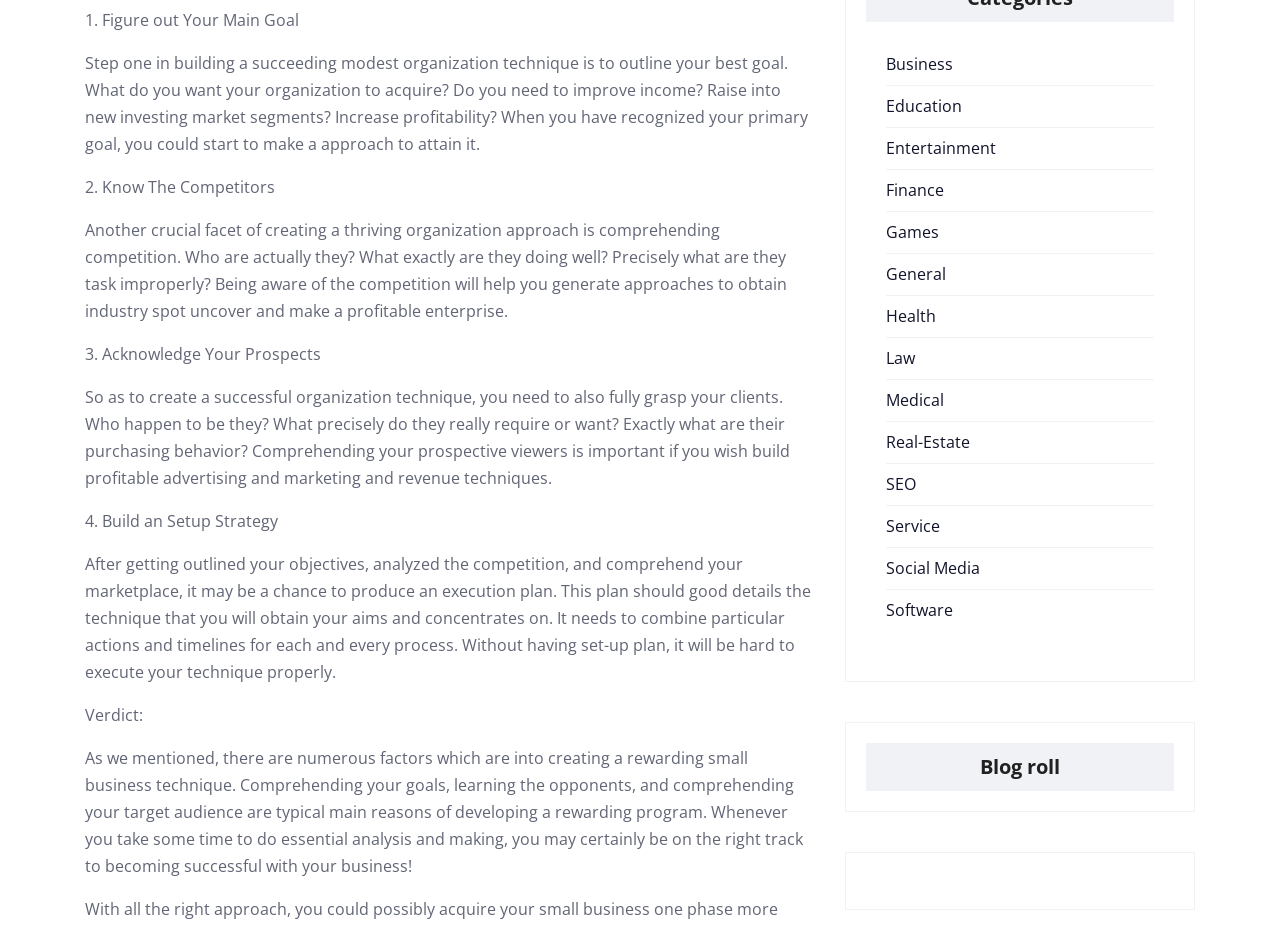What is the first step in building a successful business strategy?
Give a single word or phrase as your answer by examining the image.

Figure out your main goal